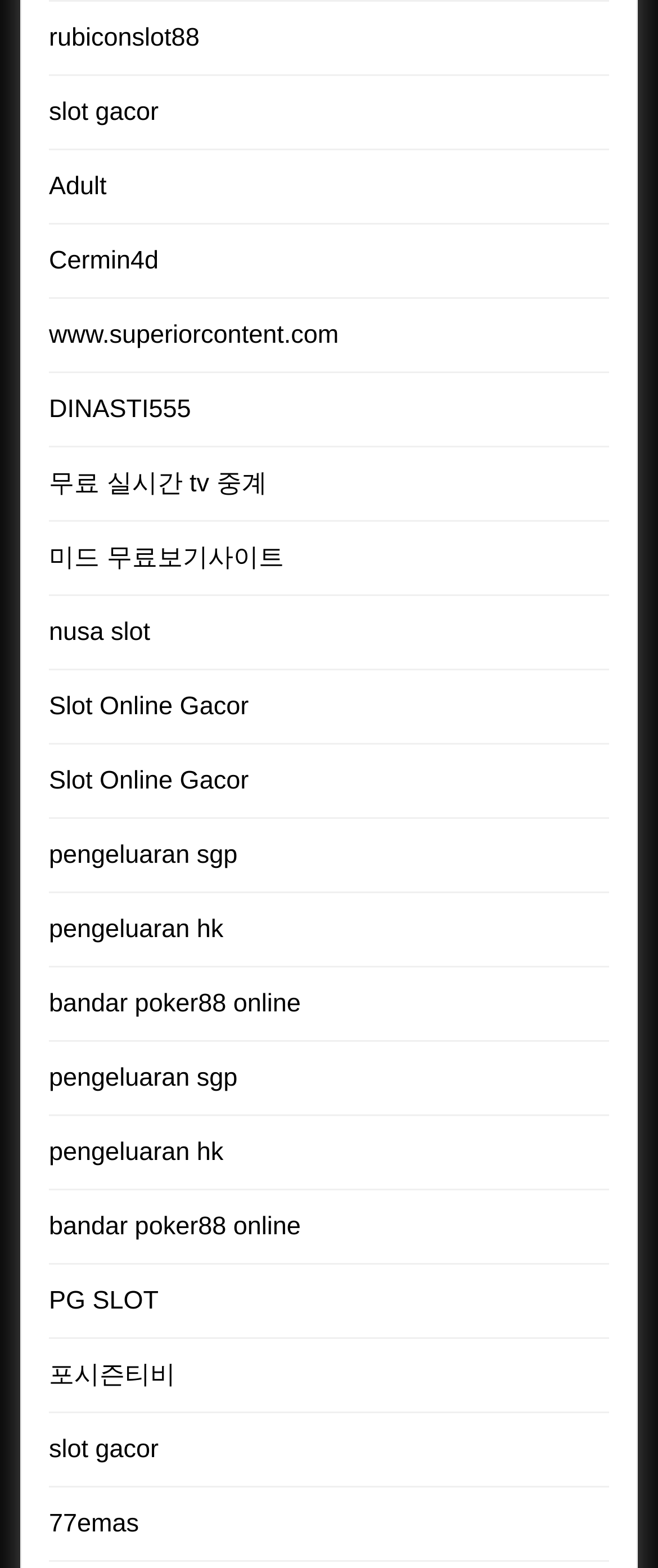Locate the bounding box coordinates of the element's region that should be clicked to carry out the following instruction: "go to slot gacor". The coordinates need to be four float numbers between 0 and 1, i.e., [left, top, right, bottom].

[0.074, 0.063, 0.241, 0.081]